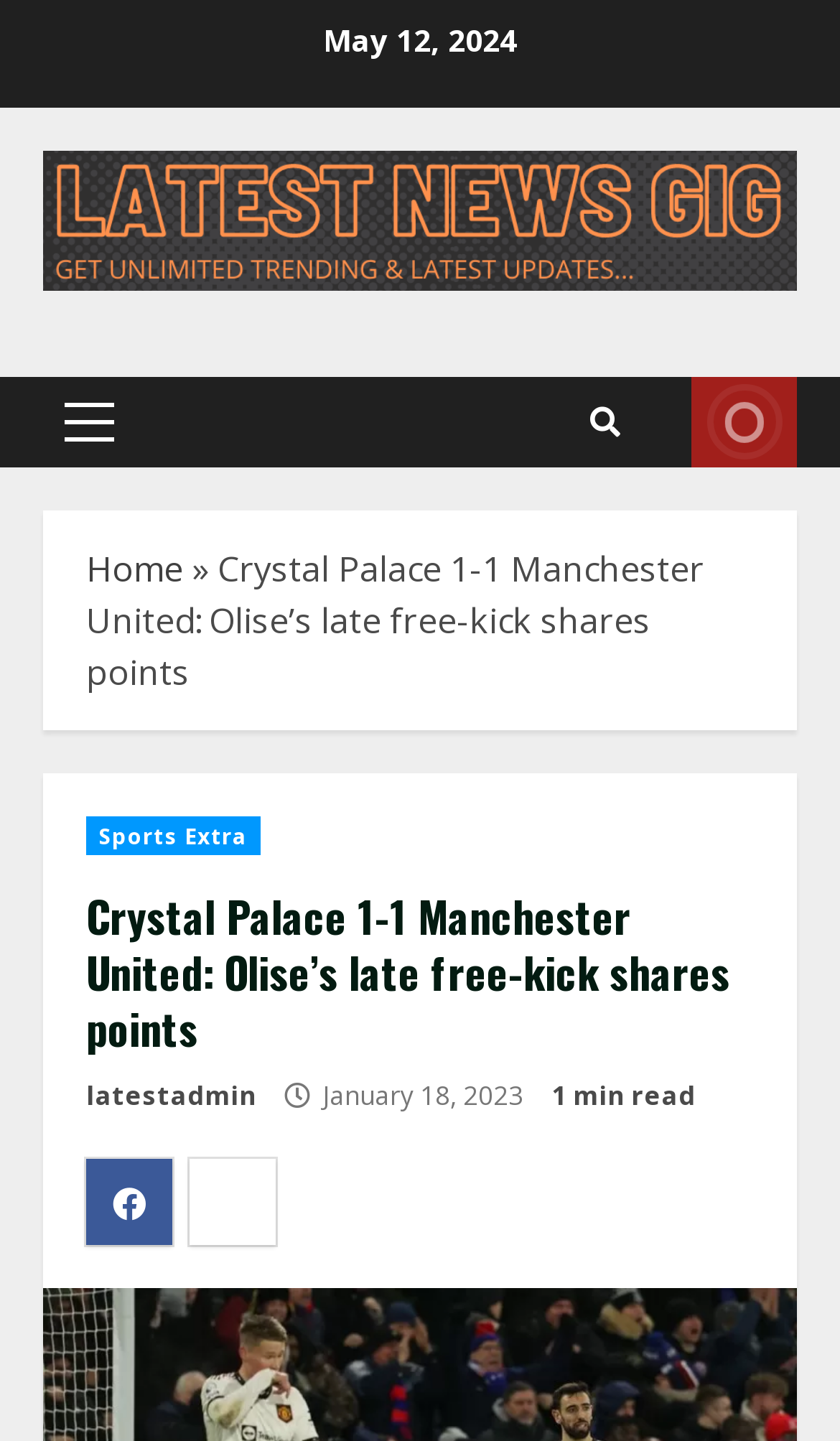What is the name of the sports section?
Please use the image to provide an in-depth answer to the question.

I found the name of the sports section by looking at the link element that says 'Sports Extra' which is located within the header section of the article.